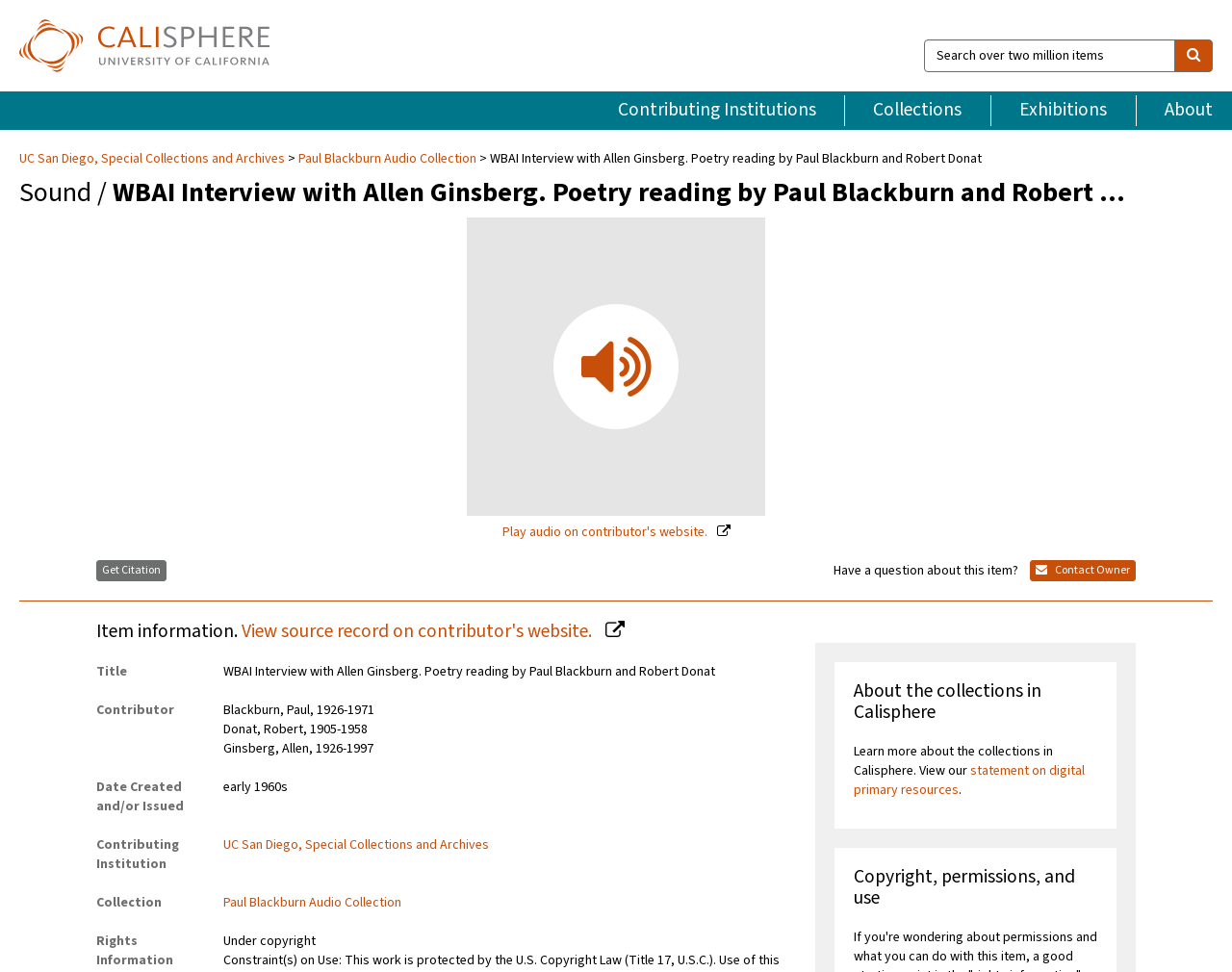Identify the bounding box for the element characterized by the following description: "aria-label="search"".

[0.953, 0.041, 0.984, 0.074]